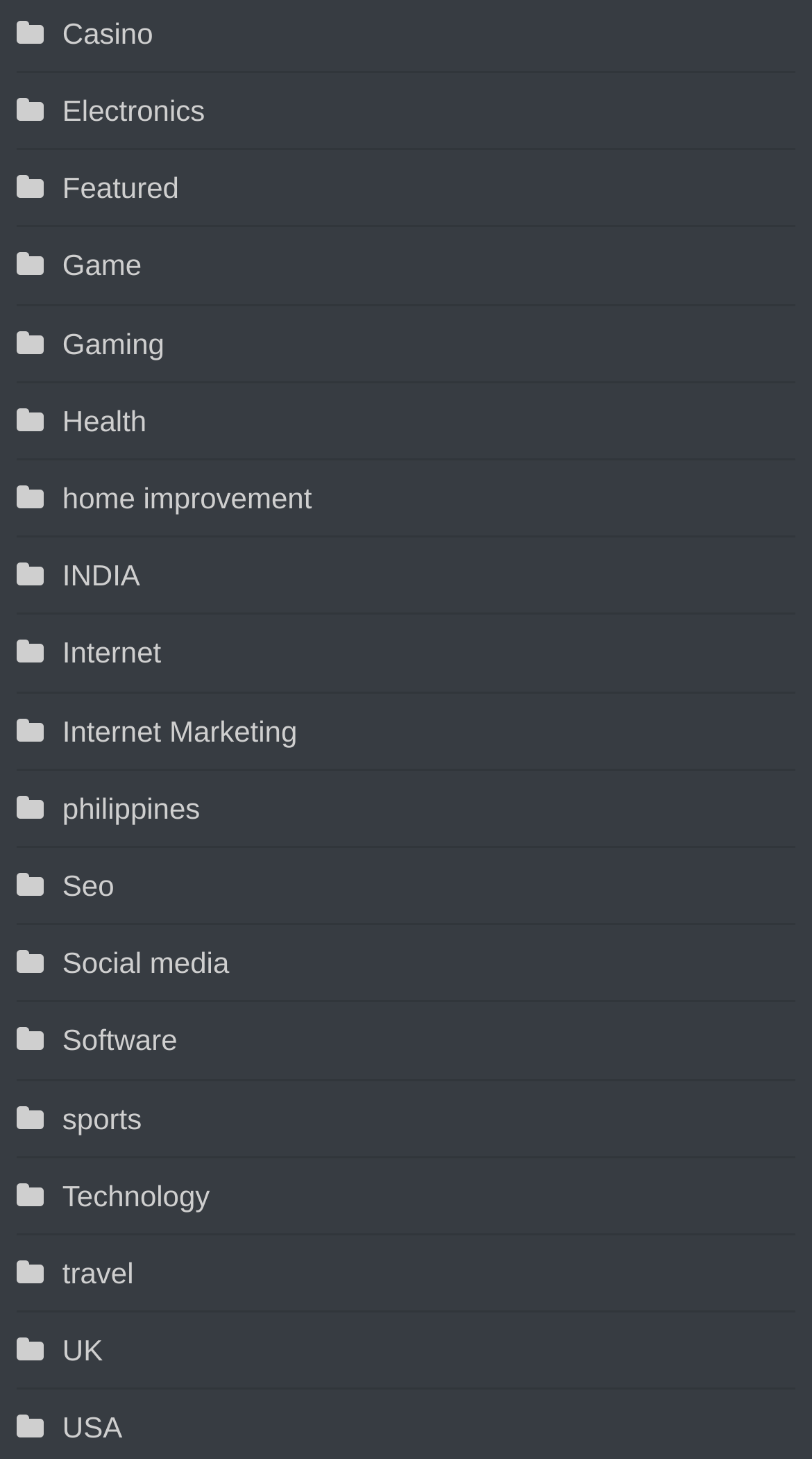Locate the bounding box coordinates of the element's region that should be clicked to carry out the following instruction: "Go to Gaming". The coordinates need to be four float numbers between 0 and 1, i.e., [left, top, right, bottom].

[0.02, 0.217, 0.202, 0.254]